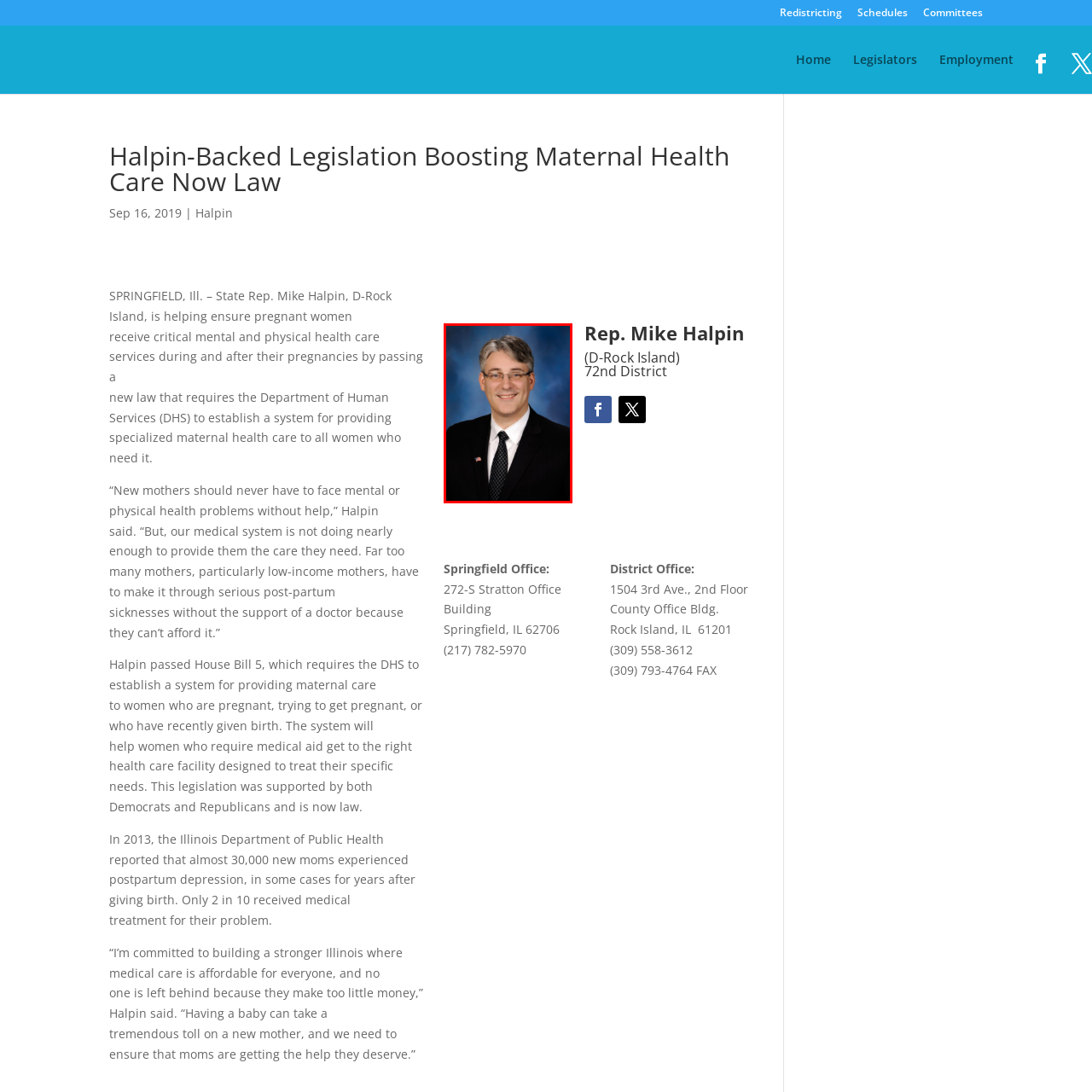Narrate the specific details and elements found within the red-bordered image.

This image features Representative Mike Halpin, a Democratic member of the Illinois House of Representatives, representing the 72nd District. He is dressed in a formal black suit and tie, with a white shirt, and is standing against a soft blue background. Halpin has a welcoming smile, and his glasses add a scholarly appearance to his demeanor. He is known for his commitment to improving health care services, particularly for maternal health, as demonstrated by his recent legislative efforts aimed at ensuring better support for pregnant women and new mothers in Illinois.